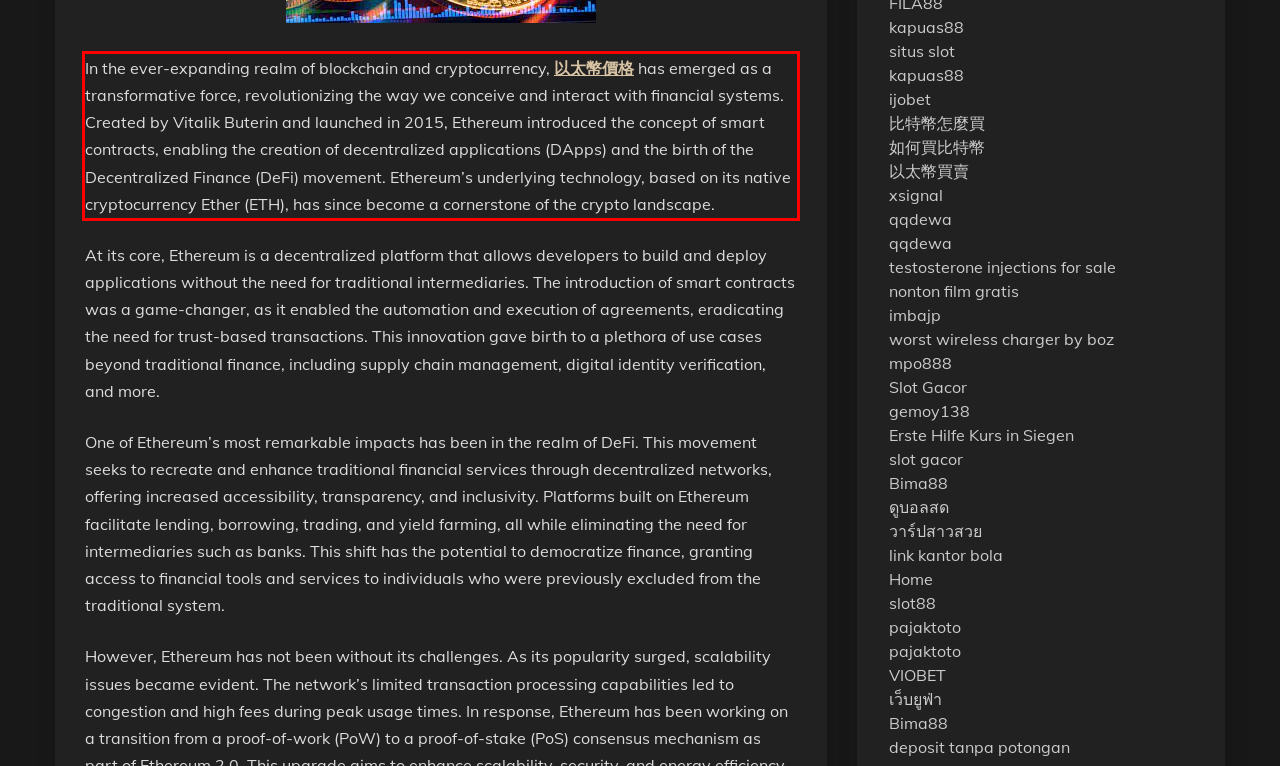In the given screenshot, locate the red bounding box and extract the text content from within it.

In the ever-expanding realm of blockchain and cryptocurrency, 以太幣價格 has emerged as a transformative force, revolutionizing the way we conceive and interact with financial systems. Created by Vitalik Buterin and launched in 2015, Ethereum introduced the concept of smart contracts, enabling the creation of decentralized applications (DApps) and the birth of the Decentralized Finance (DeFi) movement. Ethereum’s underlying technology, based on its native cryptocurrency Ether (ETH), has since become a cornerstone of the crypto landscape.